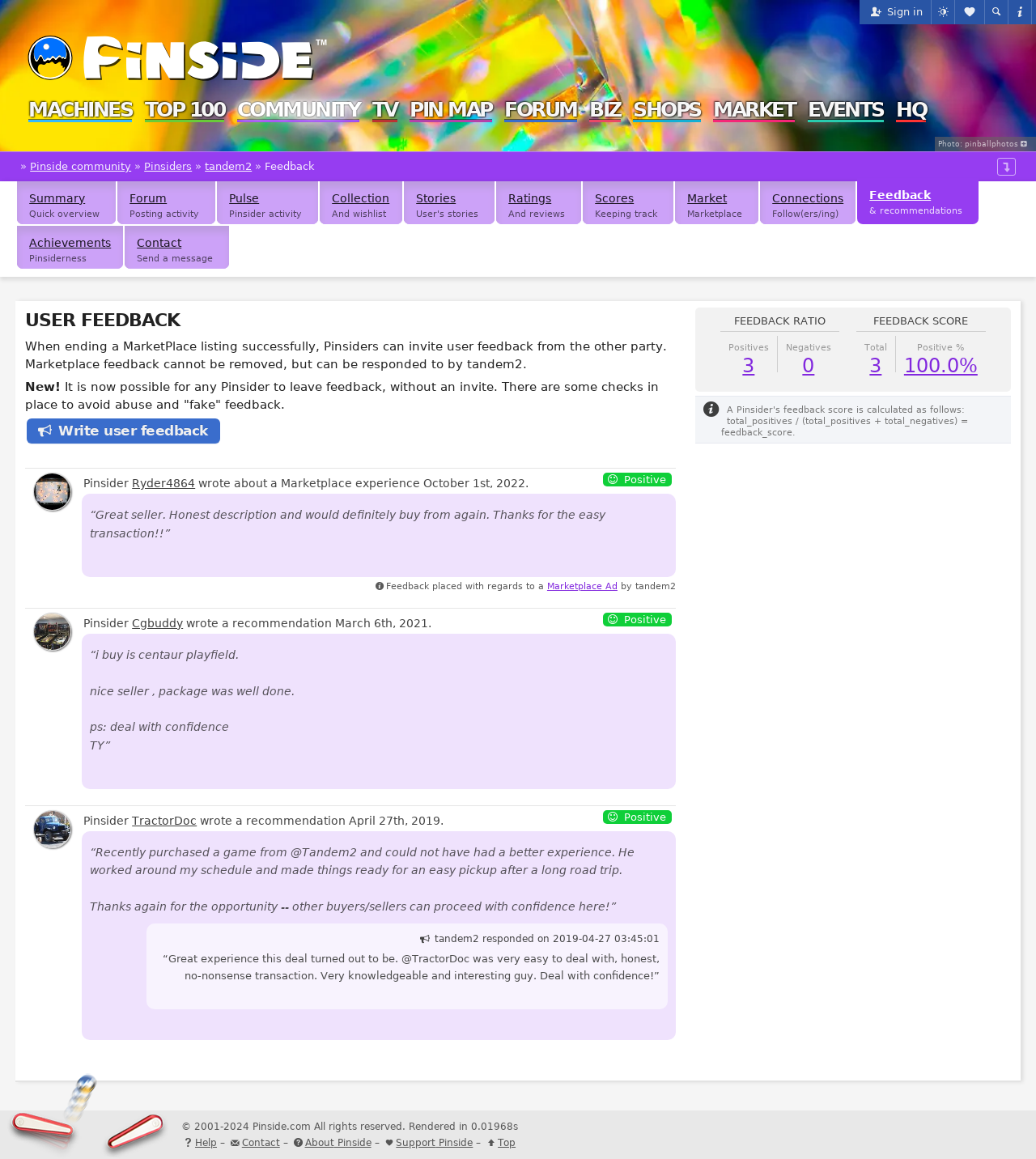Please give a concise answer to this question using a single word or phrase: 
How many positive feedback comments are displayed on the page?

3